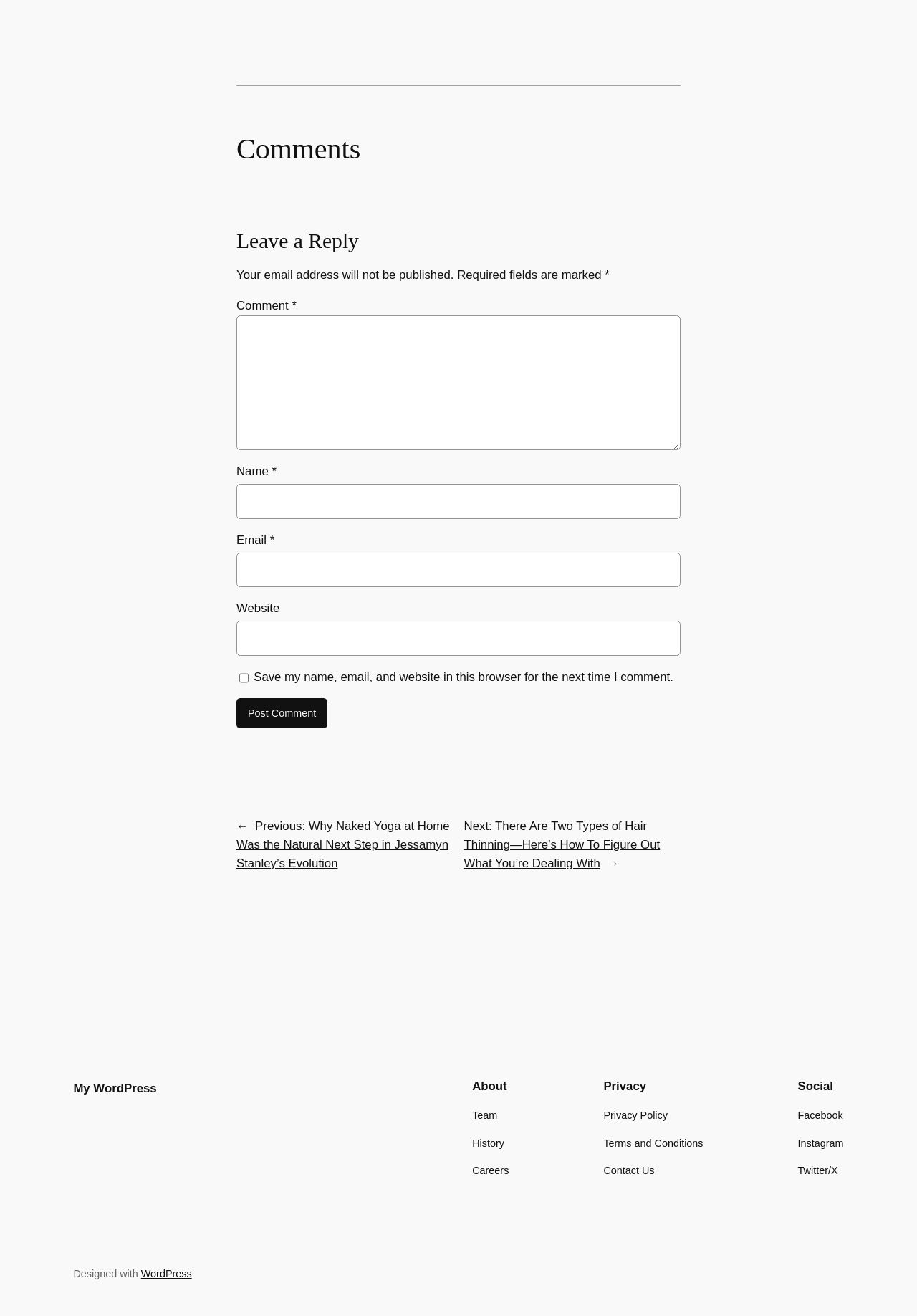Determine the bounding box coordinates of the element's region needed to click to follow the instruction: "Check the Privacy Policy". Provide these coordinates as four float numbers between 0 and 1, formatted as [left, top, right, bottom].

[0.658, 0.842, 0.728, 0.854]